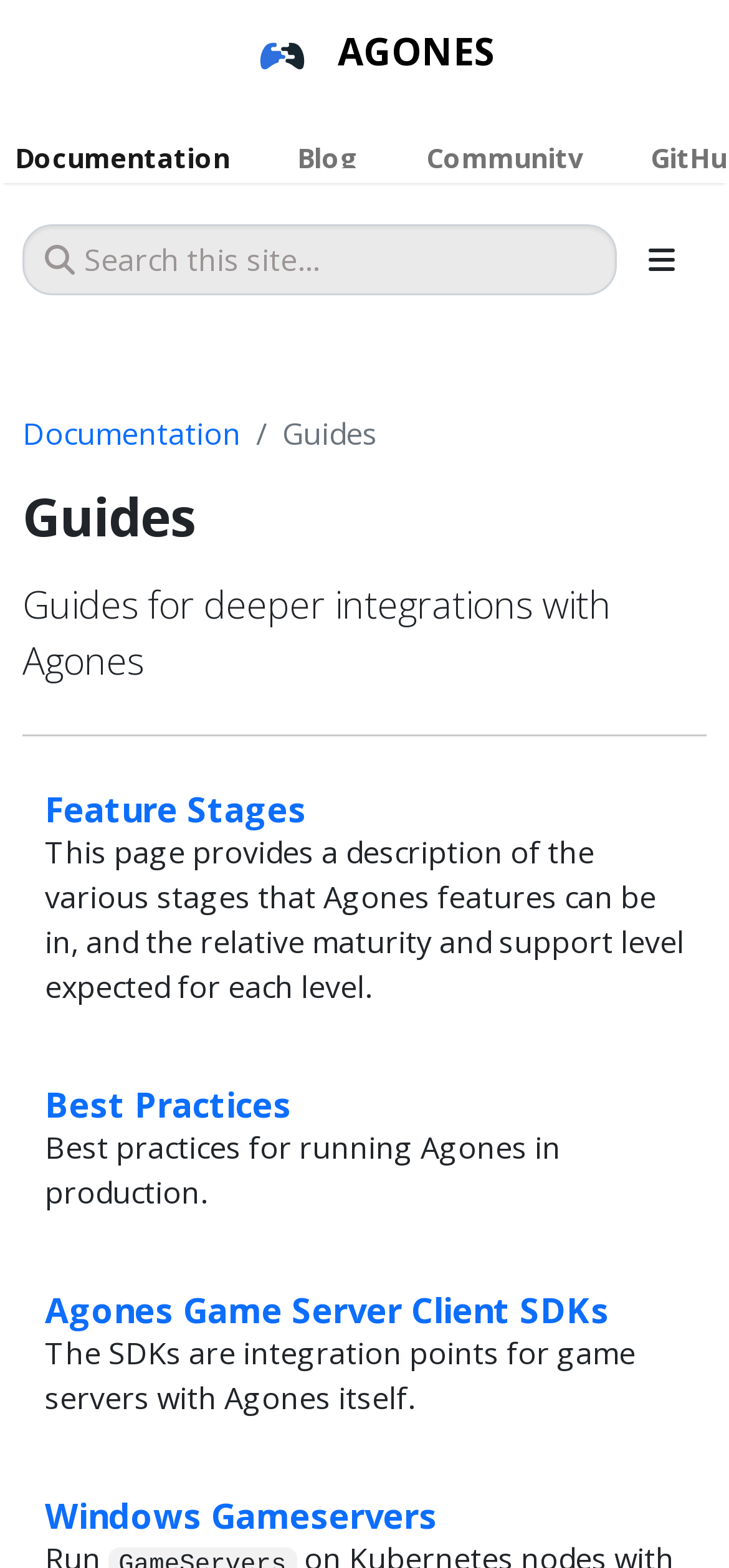Pinpoint the bounding box coordinates for the area that should be clicked to perform the following instruction: "Read about Best Practices".

[0.062, 0.689, 0.4, 0.719]